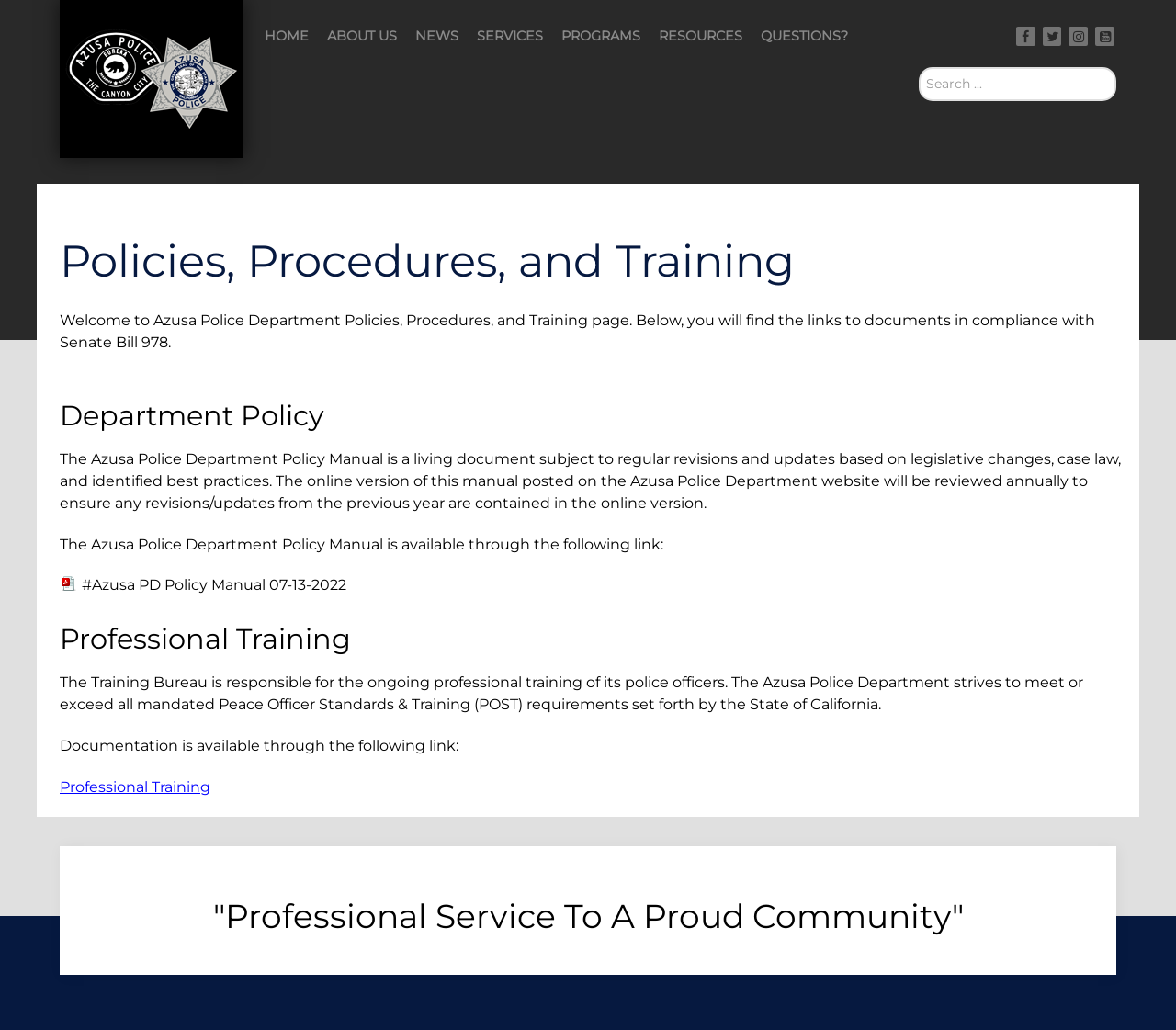Please specify the bounding box coordinates for the clickable region that will help you carry out the instruction: "view department policy".

[0.051, 0.558, 0.309, 0.579]